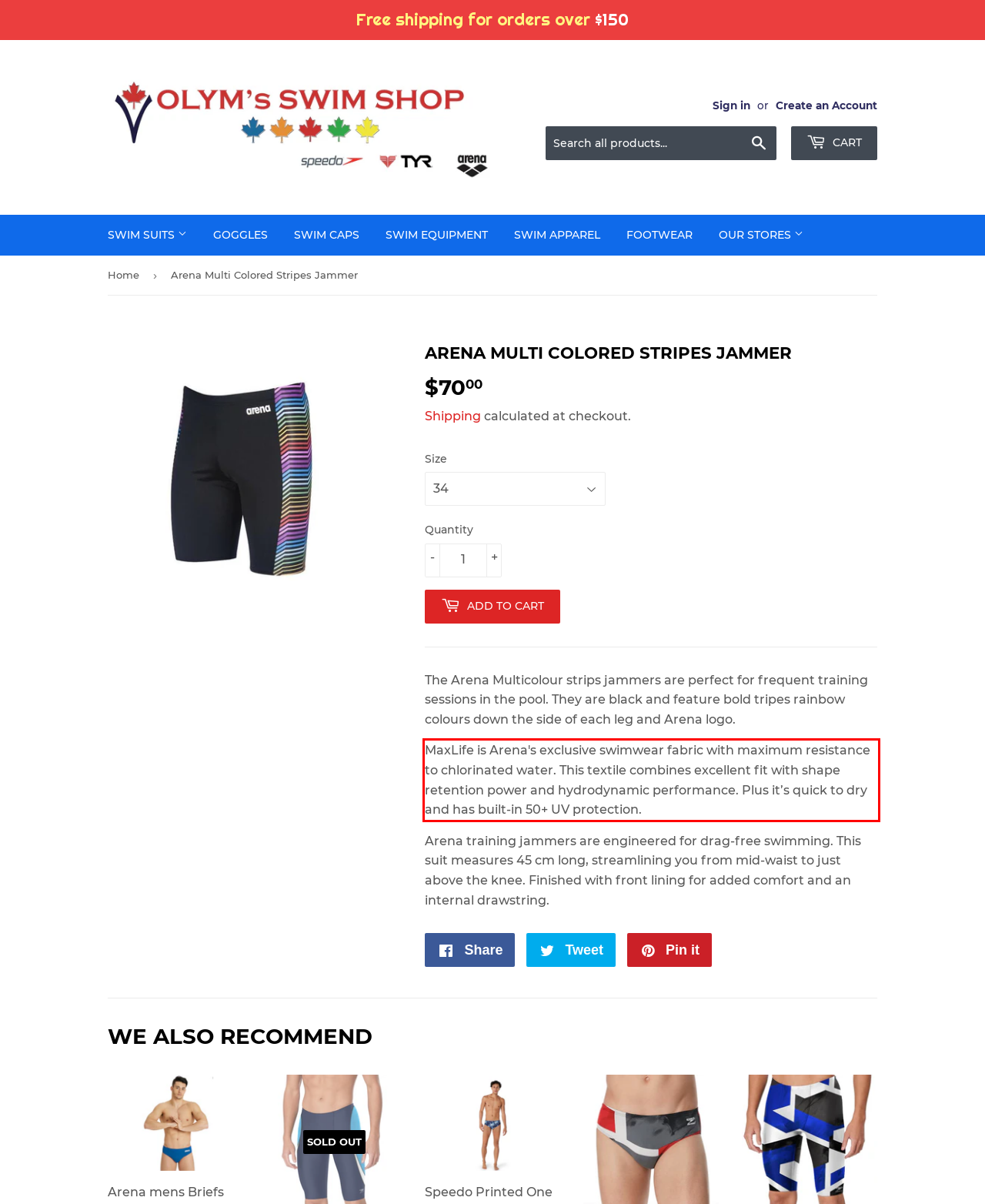You are given a screenshot showing a webpage with a red bounding box. Perform OCR to capture the text within the red bounding box.

MaxLife is Arena's exclusive swimwear fabric with maximum resistance to chlorinated water. This textile combines excellent fit with shape retention power and hydrodynamic performance. Plus it’s quick to dry and has built-in 50+ UV protection.